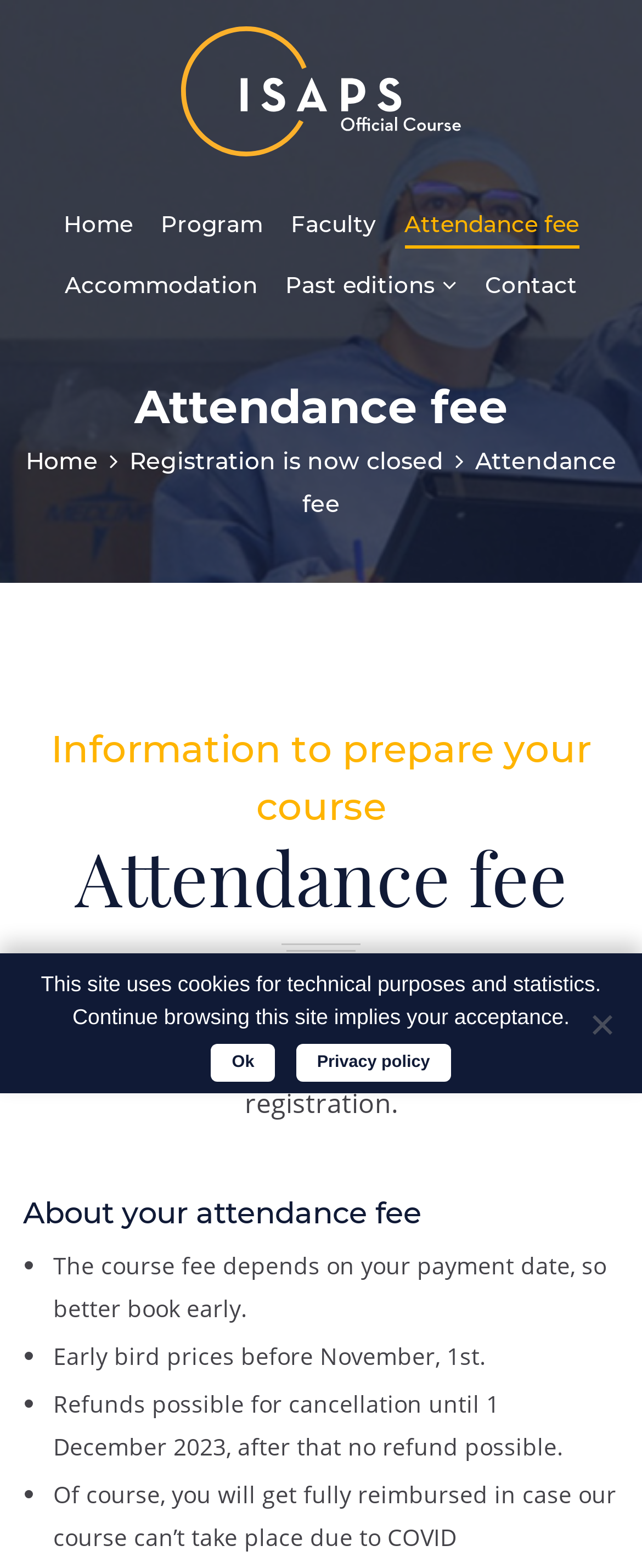Please give a succinct answer using a single word or phrase:
What is the purpose of the course dinner?

Included in registration fee